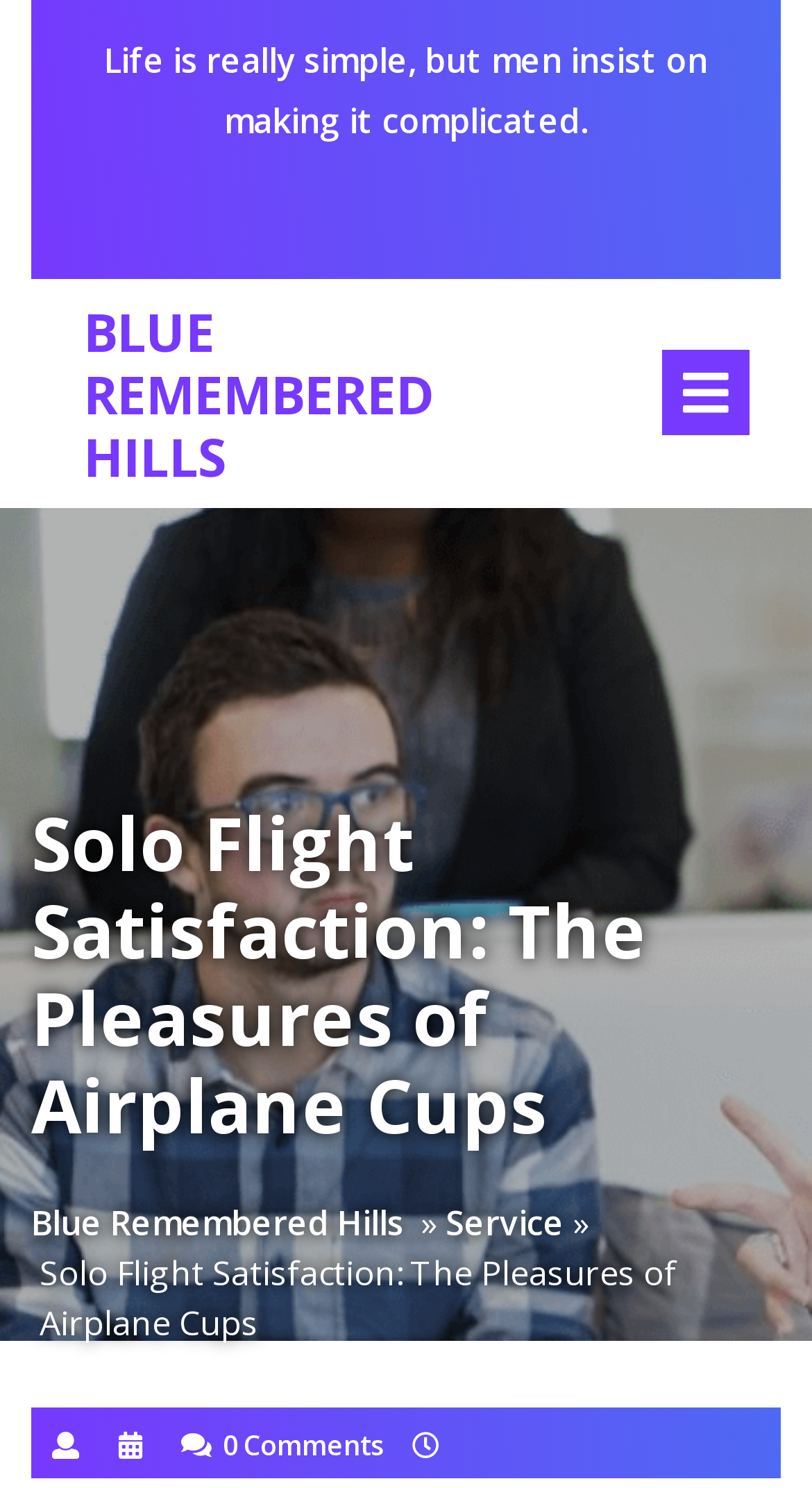Provide the bounding box coordinates of the HTML element this sentence describes: "Service".

[0.549, 0.806, 0.695, 0.839]